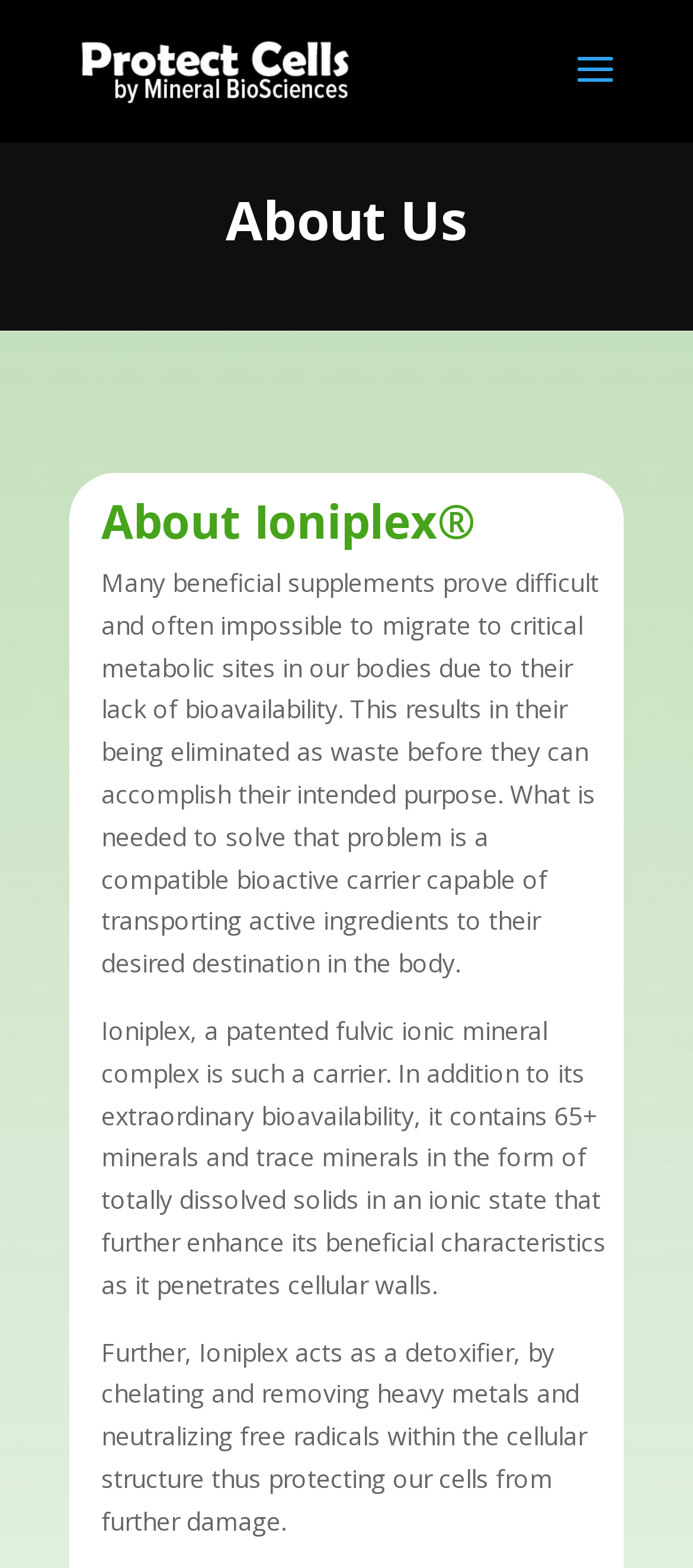Please give a succinct answer using a single word or phrase:
What is the problem with many beneficial supplements?

Lack of bioavailability